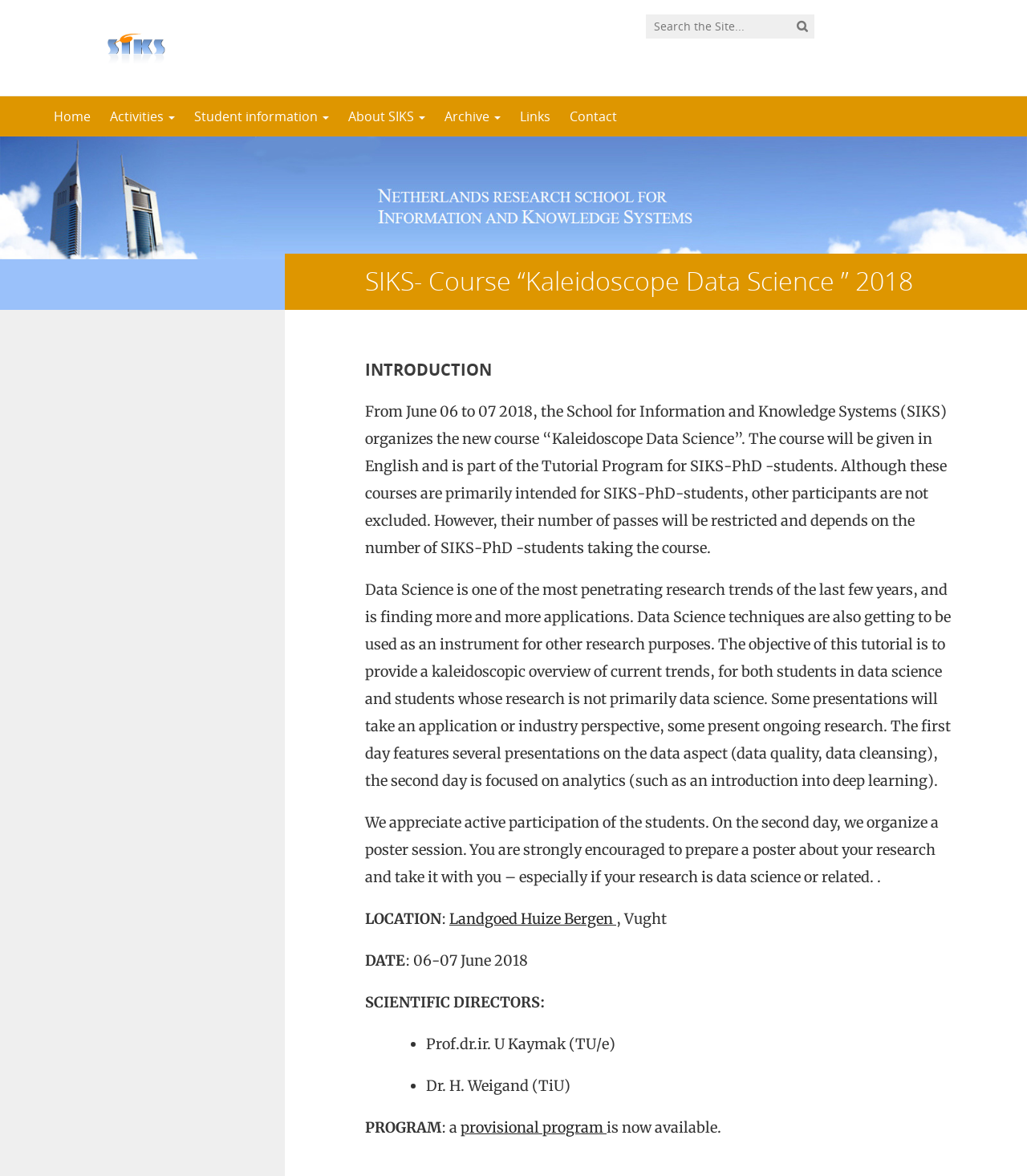Generate a comprehensive description of the webpage.

The webpage is about a course called "Kaleidoscope Data Science" organized by the School for Information and Knowledge Systems (SIKS) from June 6 to 7, 2018. 

At the top left corner, there is a logo of SIKS. Next to it, there is a search bar with a textbox and a button. 

Below the search bar, there are six navigation links: "Home", "Activities", "Student information", "About SIKS", "Archive", and "Links". 

On the right side of the navigation links, there is a complementary section. 

The main content of the webpage is an article that starts with a heading "SIKS- Course “Kaleidoscope Data Science ” 2018". 

Below the heading, there is an introduction section that provides an overview of the course, including its objective, target audience, and language. 

The introduction is followed by three paragraphs that describe the course content, including the topics to be covered and the format of the presentations. 

After that, there are several sections that provide details about the course, including the location, date, scientific directors, and program. 

The location is specified as Landgoed Huize Bergen, Vught. The date is June 6-7, 2018. The scientific directors are Prof.dr.ir. U Kaymak from TU/e and Dr. H. Weigand from TiU. 

Finally, there is a link to a provisional program that is now available.